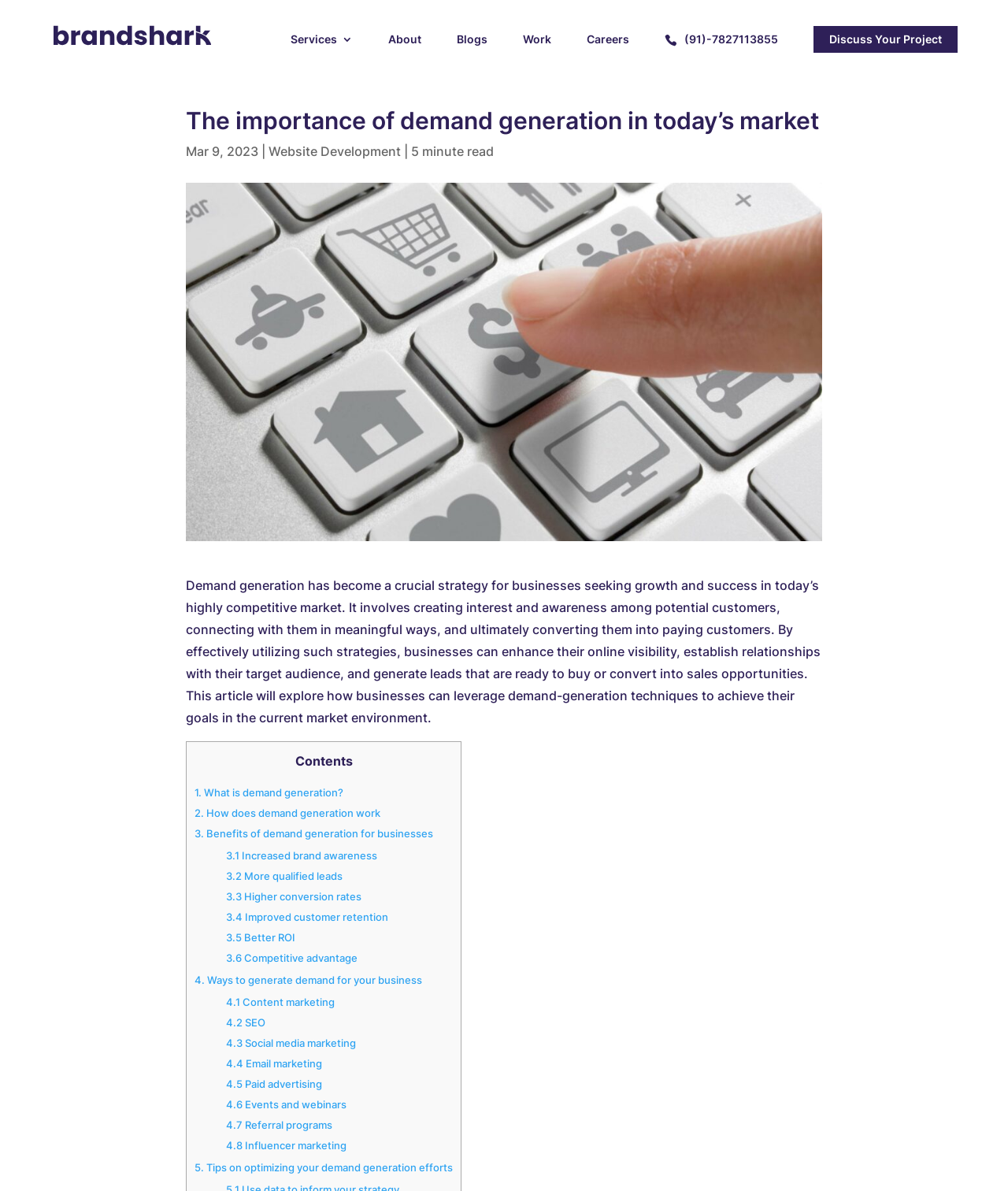Identify the bounding box coordinates for the region to click in order to carry out this instruction: "Read the article about demand generation". Provide the coordinates using four float numbers between 0 and 1, formatted as [left, top, right, bottom].

[0.184, 0.485, 0.814, 0.609]